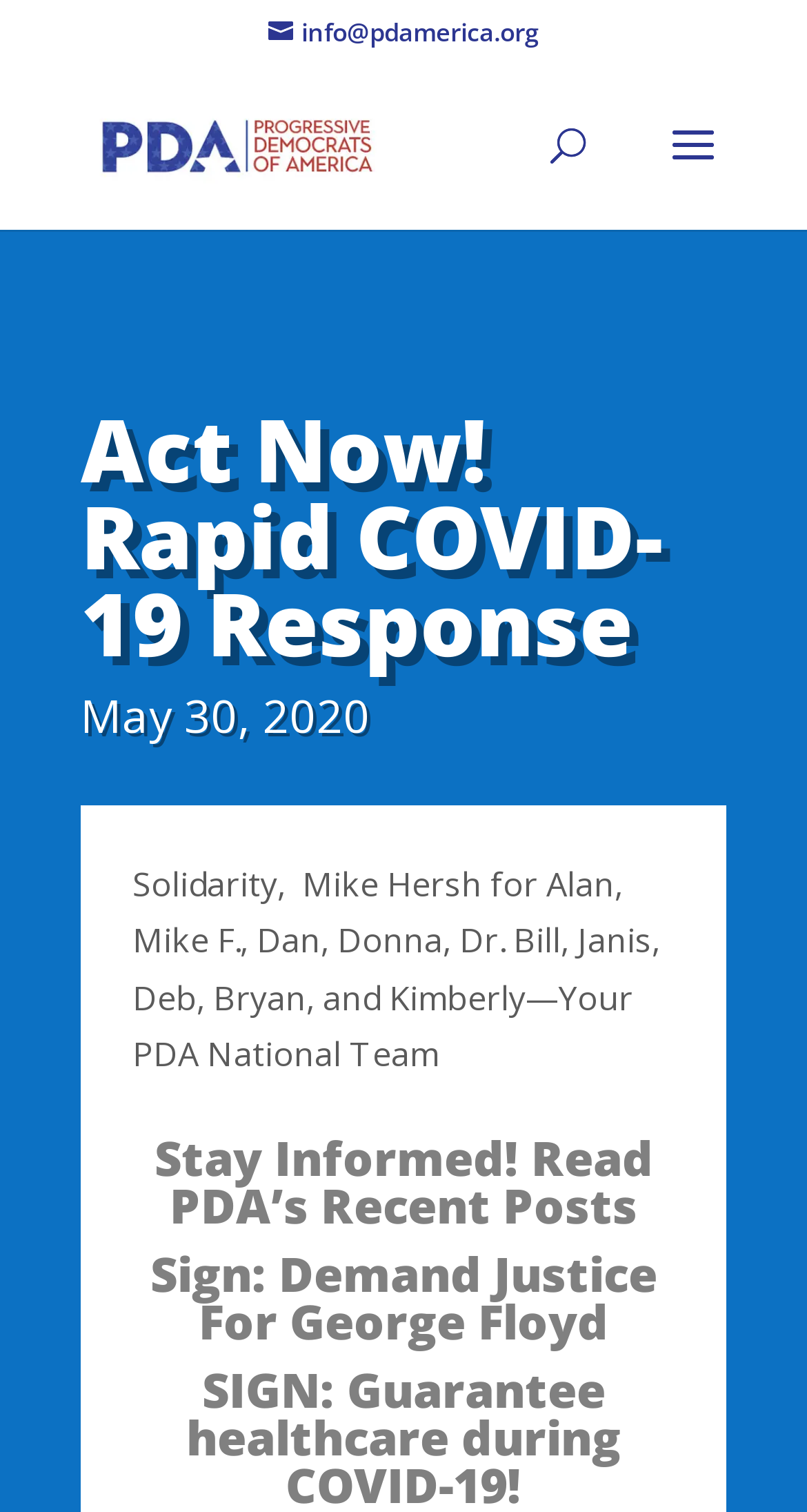Give a detailed account of the webpage's layout and content.

The webpage is about the Progressive Democrats of America's response to the COVID-19 pandemic. At the top left, there is a link to the organization's email address, "info@pdamerica.org", and next to it, a link to the organization's name, "Progressive Democrats of America", accompanied by a logo image. 

On the right side, there is a search box with a label "Search for:". 

Below the top section, there is a prominent heading "Act Now! Rapid COVID-19 Response" that spans across the page. Underneath, there is a date "May 30, 2020" and a message from the PDA National Team, expressing solidarity and listing the team members.

Further down, there are two sections with headings. The first one is "Stay Informed! Read PDA’s Recent Posts" and it contains a link to recent posts. The second one is "Sign: Demand Justice For George Floyd" and it contains a link to a petition demanding justice for George Floyd.